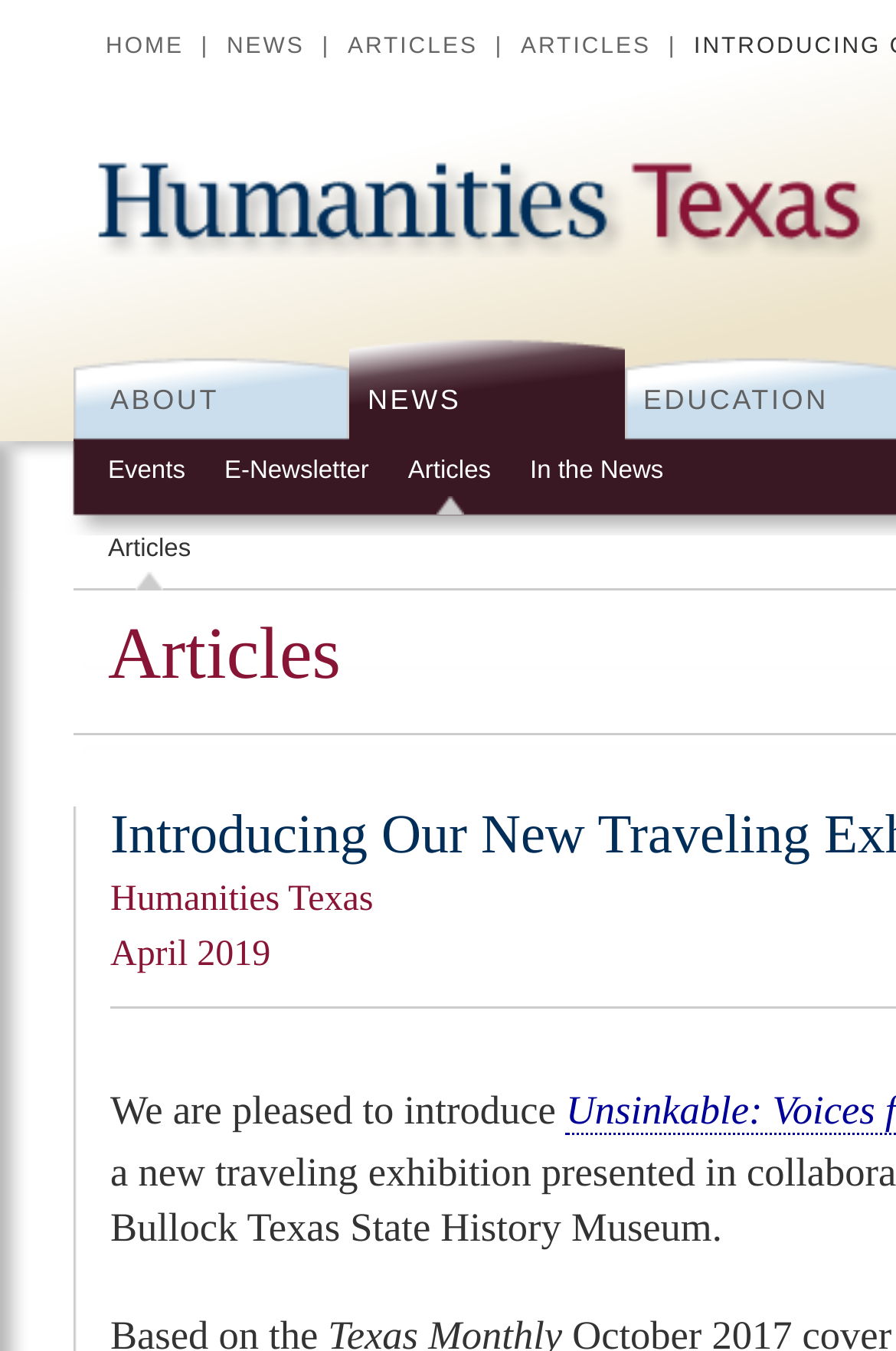Locate the bounding box coordinates of the area that needs to be clicked to fulfill the following instruction: "view ABOUT page". The coordinates should be in the format of four float numbers between 0 and 1, namely [left, top, right, bottom].

[0.082, 0.247, 0.39, 0.327]